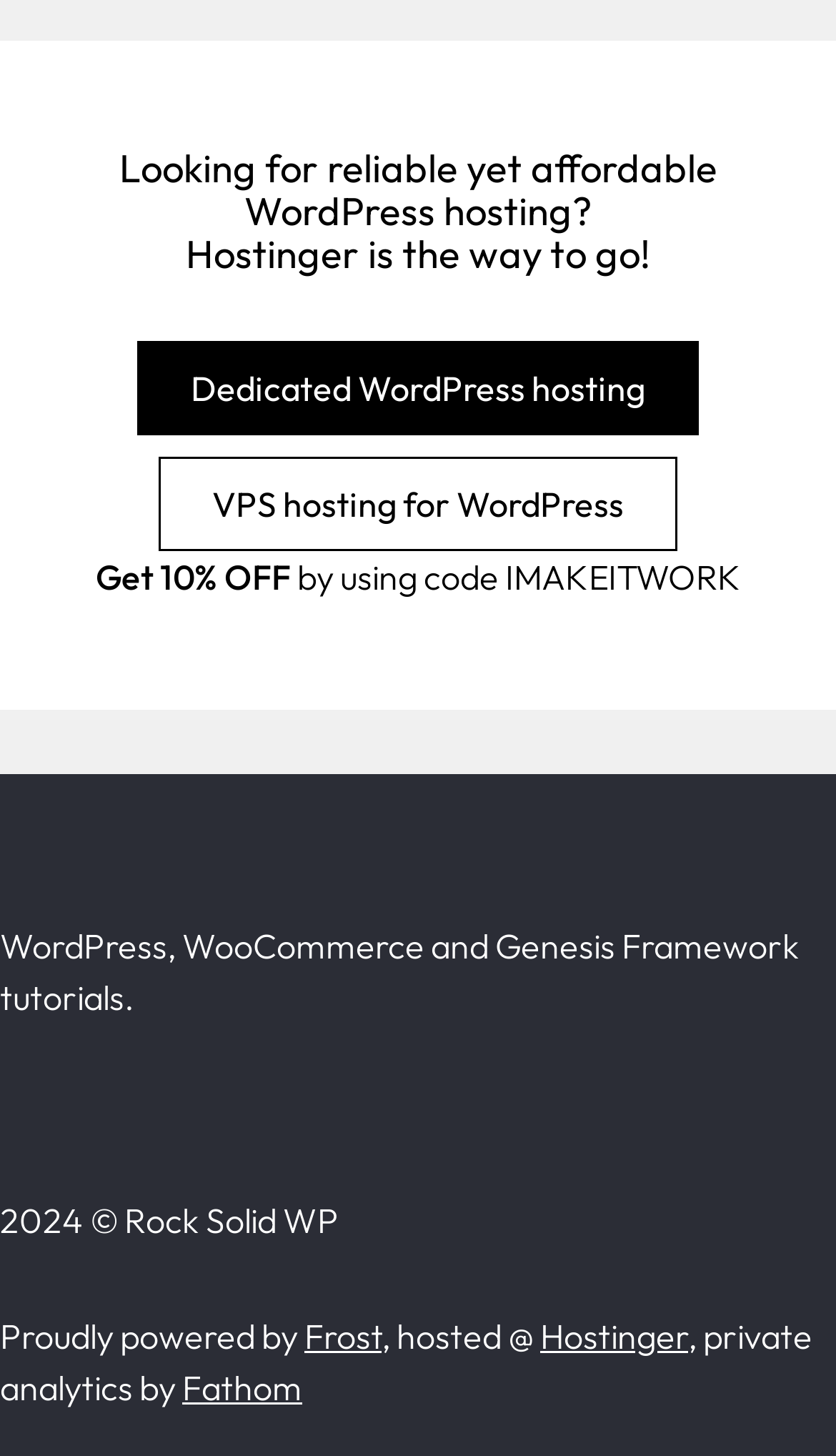What is the discount code for WordPress hosting?
Provide a one-word or short-phrase answer based on the image.

IMAKEITWORK